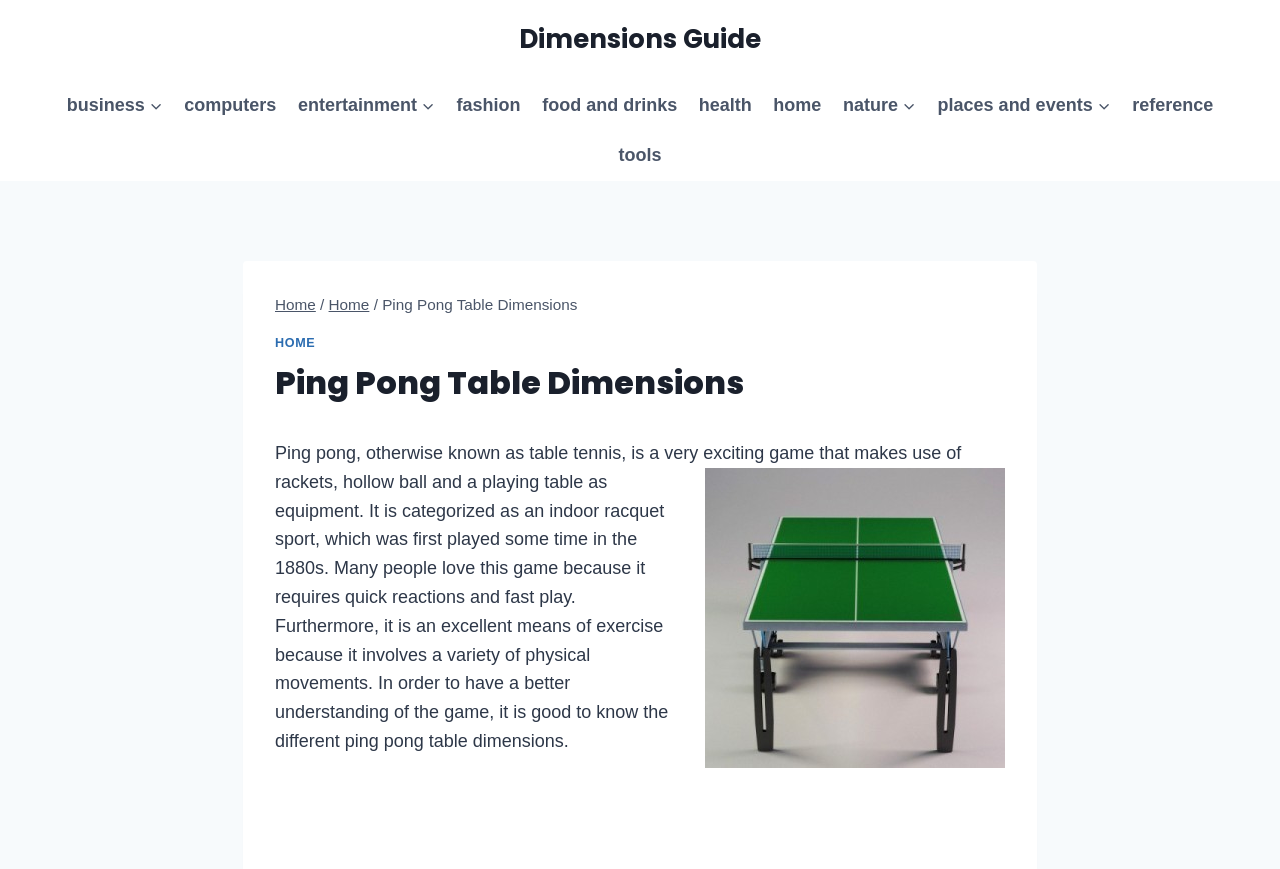Determine the bounding box coordinates of the clickable region to carry out the instruction: "Expand the 'Business' menu".

[0.116, 0.092, 0.129, 0.15]